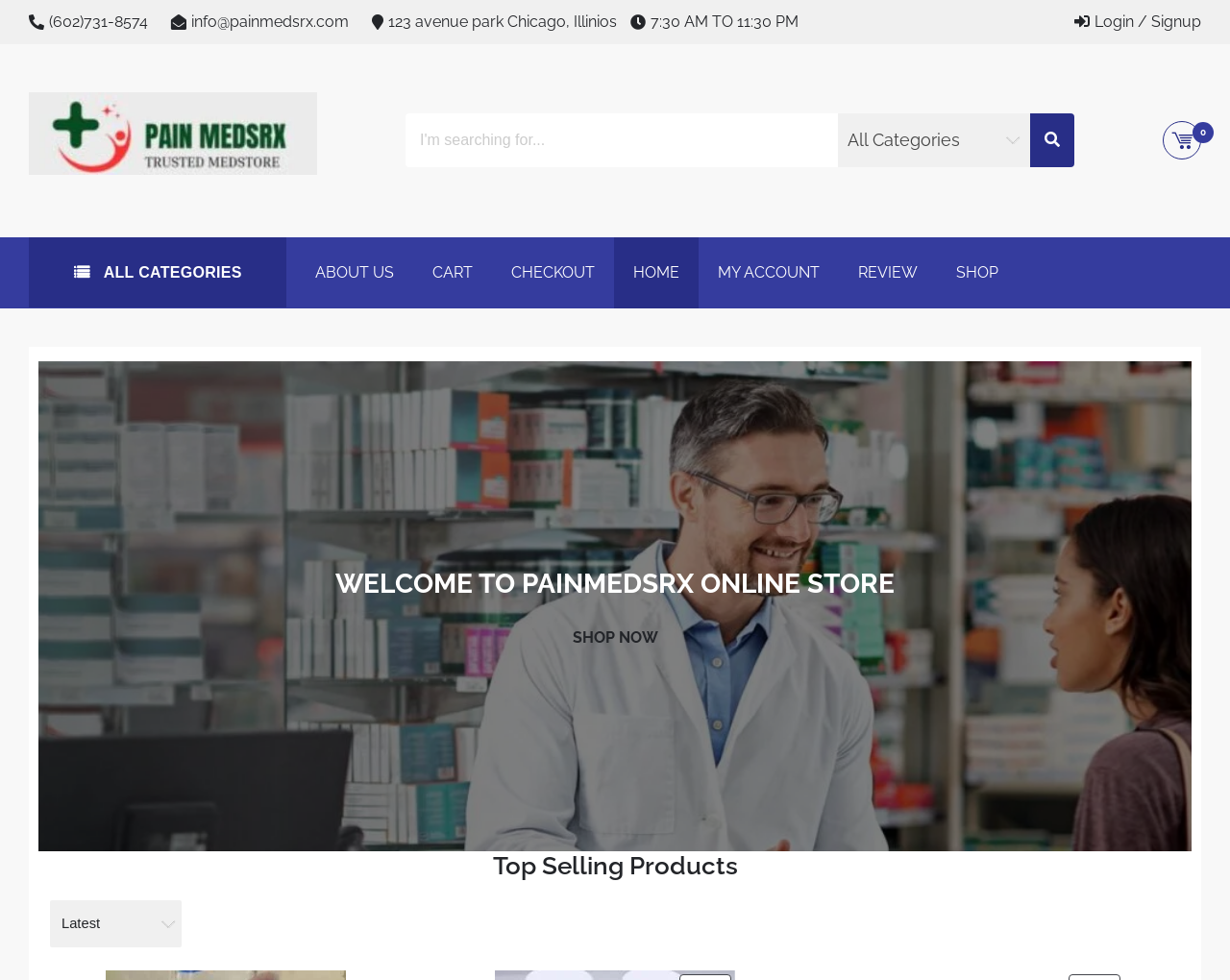Based on the element description Login / Signup, identify the bounding box of the UI element in the given webpage screenshot. The coordinates should be in the format (top-left x, top-left y, bottom-right x, bottom-right y) and must be between 0 and 1.

[0.873, 0.01, 0.977, 0.035]